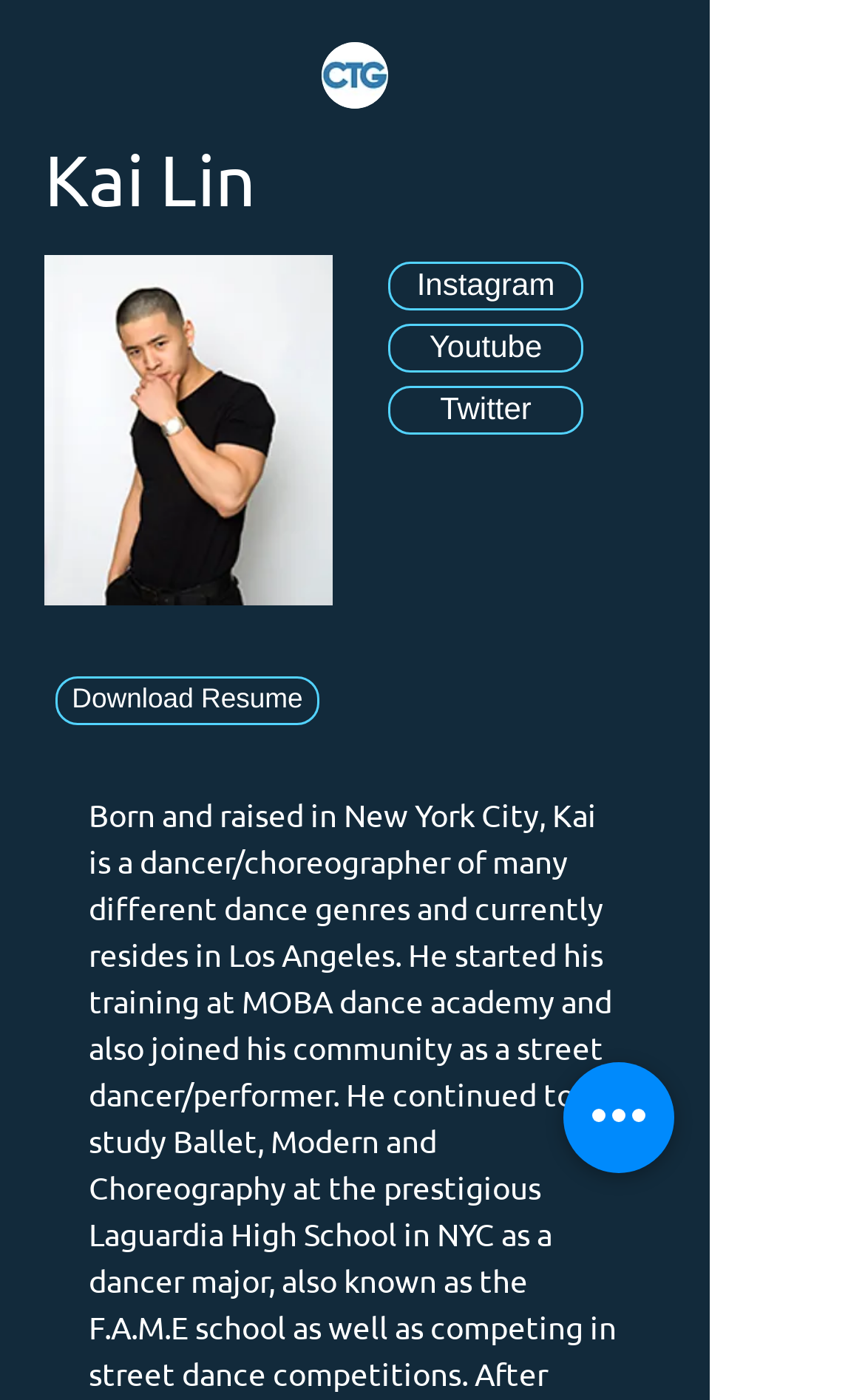Calculate the bounding box coordinates of the UI element given the description: "Youtube".

[0.449, 0.231, 0.674, 0.266]